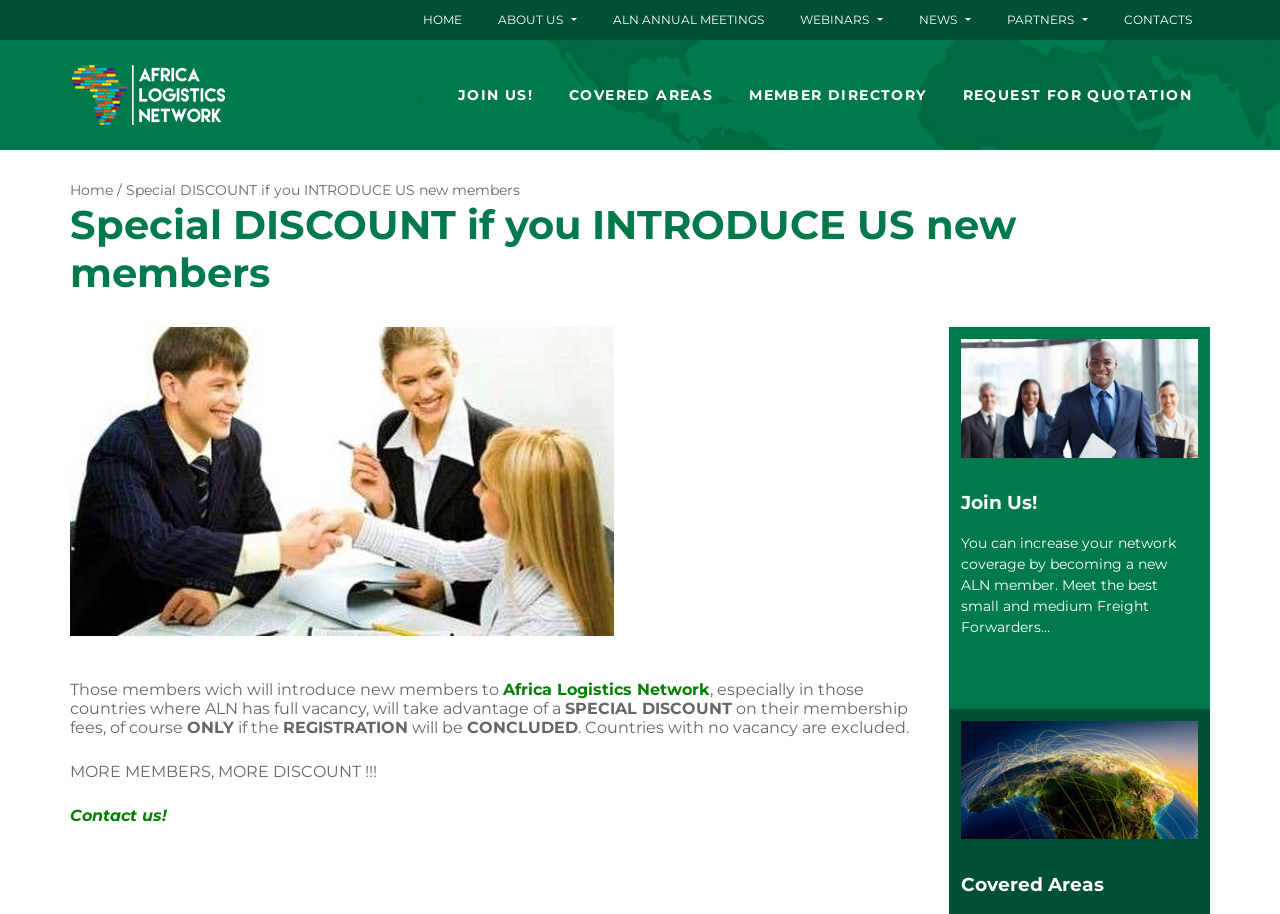Please identify the bounding box coordinates of the area that needs to be clicked to fulfill the following instruction: "Click on CONTACT US!."

[0.055, 0.882, 0.13, 0.903]